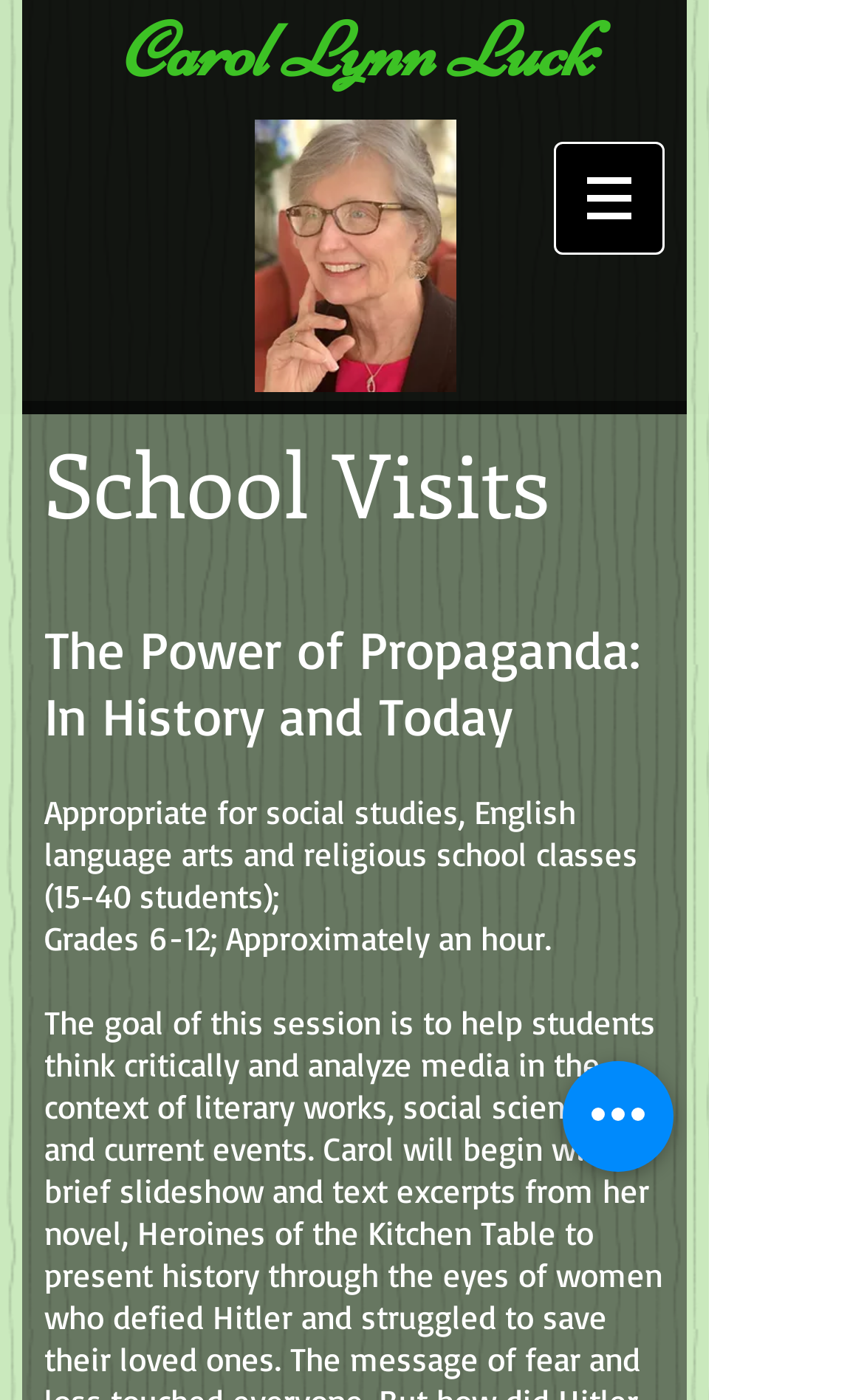Please find and generate the text of the main heading on the webpage.

Carol Lynn Luck